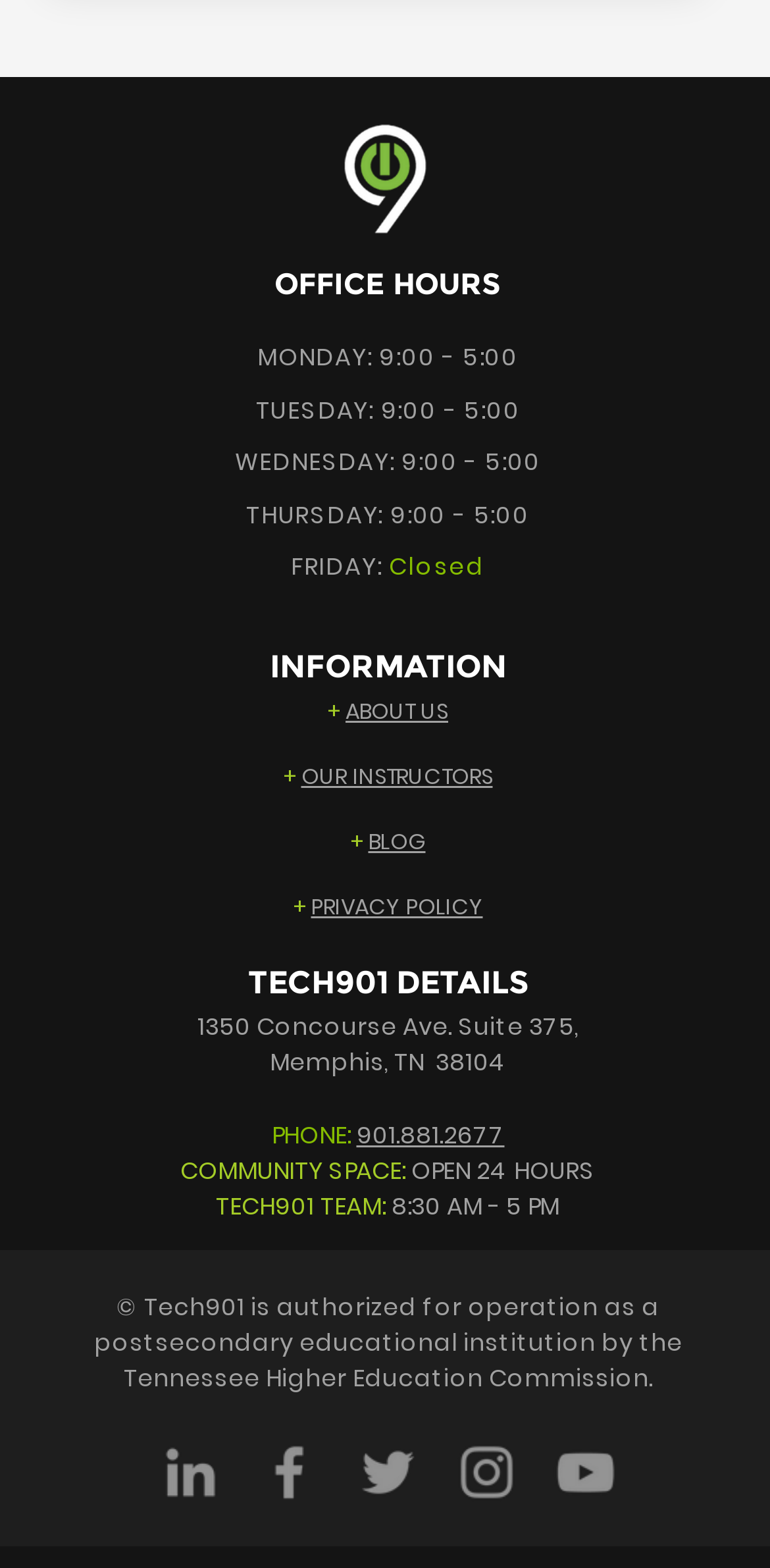Identify the bounding box coordinates for the element that needs to be clicked to fulfill this instruction: "Click on ABOUT US". Provide the coordinates in the format of four float numbers between 0 and 1: [left, top, right, bottom].

[0.426, 0.443, 0.582, 0.463]